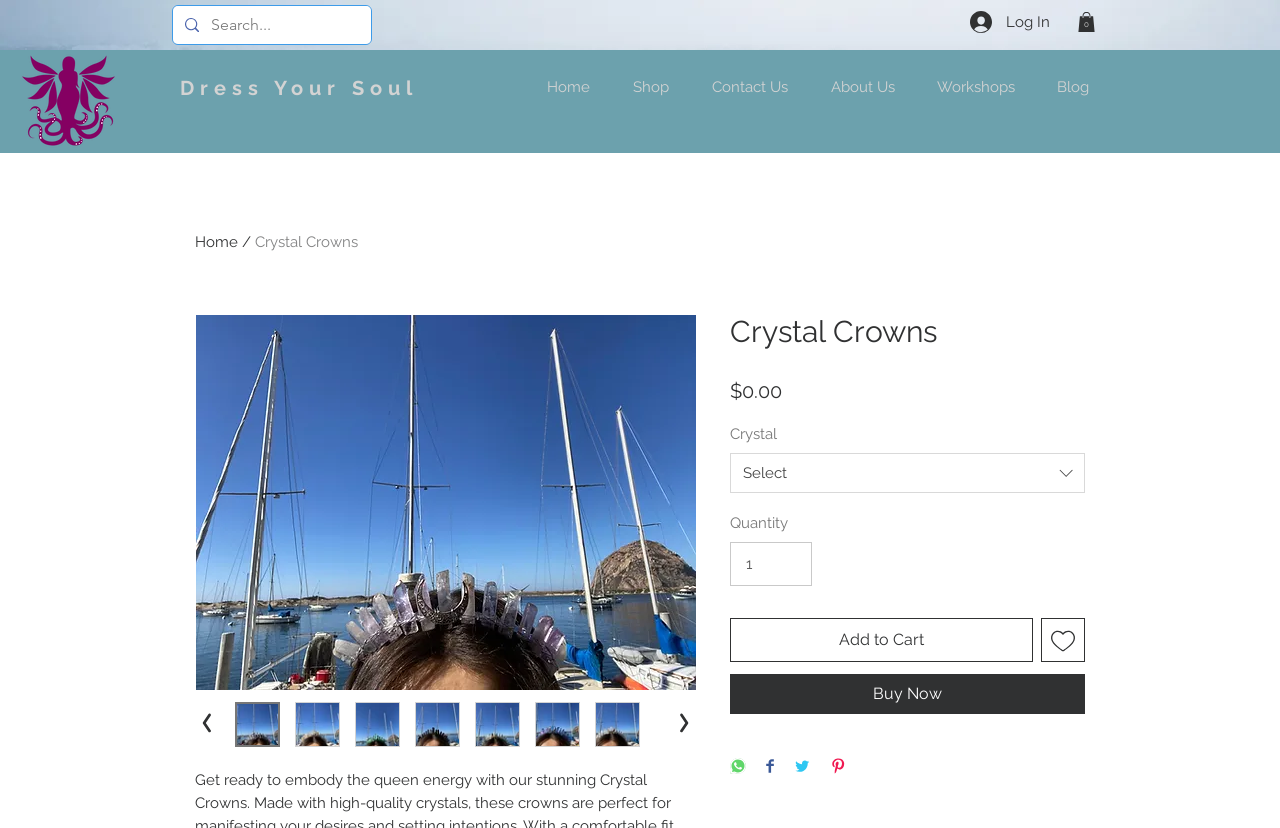How many crystal crown options are available?
Answer the question with a detailed and thorough explanation.

I counted the number of 'Thumbnail: Crystal Crowns' buttons, which are 8, indicating 8 different crystal crown options available.